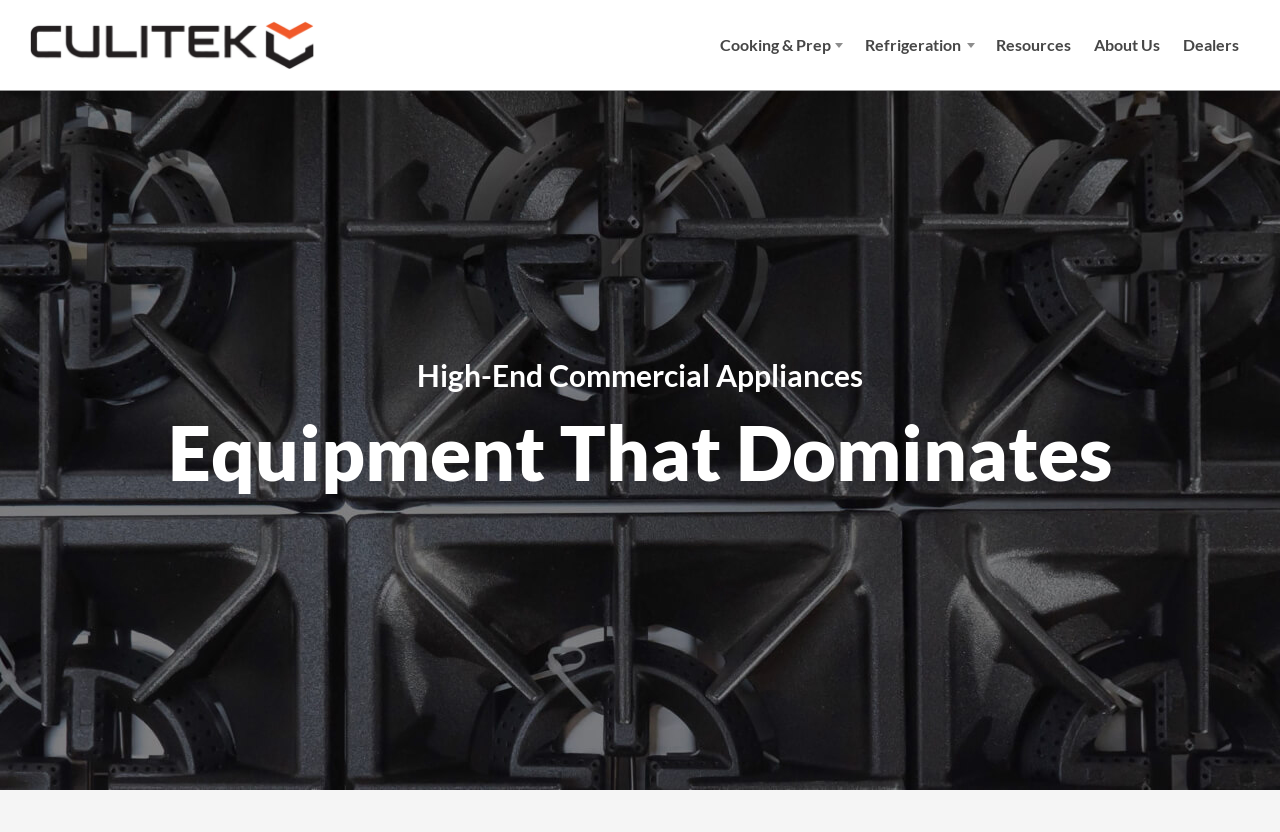Locate the bounding box coordinates of the clickable part needed for the task: "Learn more about HARD ROCK HOTEL AND CASINO TULSA".

None